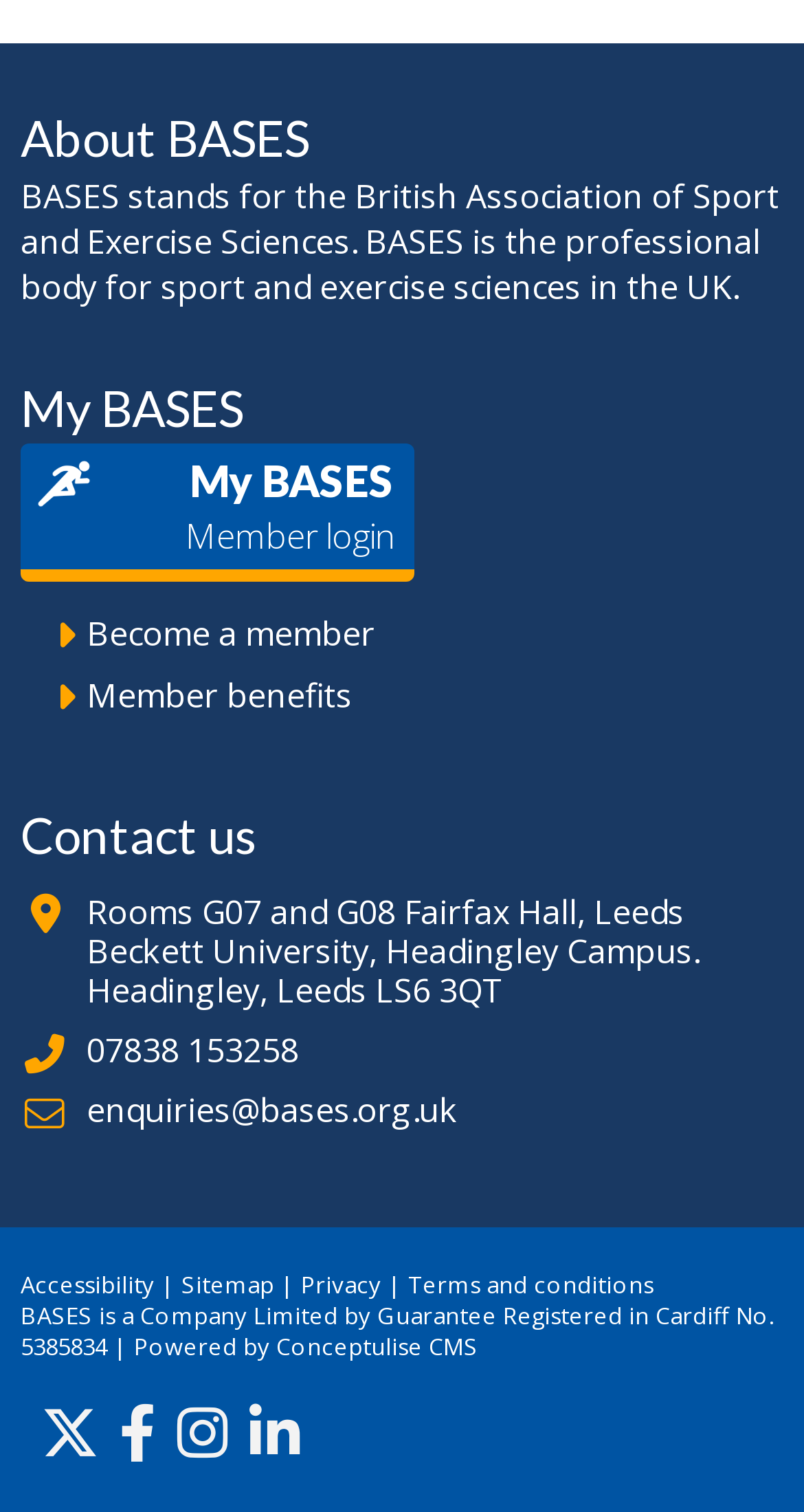What are the benefits of being a BASES member?
Make sure to answer the question with a detailed and comprehensive explanation.

Although there is a link to 'Member benefits', the specific benefits are not mentioned on this webpage. Therefore, we cannot determine what the benefits of being a BASES member are.